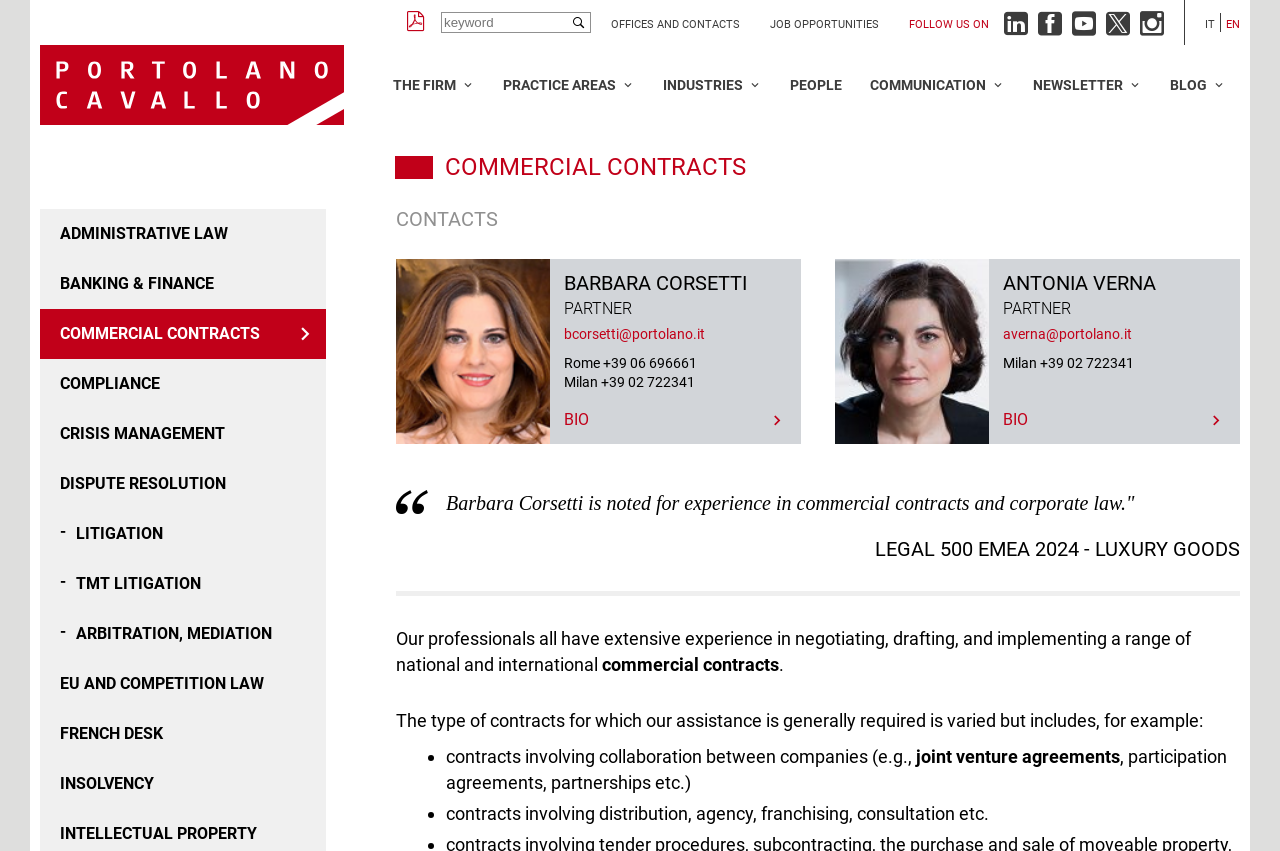Please find the bounding box coordinates in the format (top-left x, top-left y, bottom-right x, bottom-right y) for the given element description. Ensure the coordinates are floating point numbers between 0 and 1. Description: EU AND COMPETITION LAW

[0.031, 0.774, 0.255, 0.833]